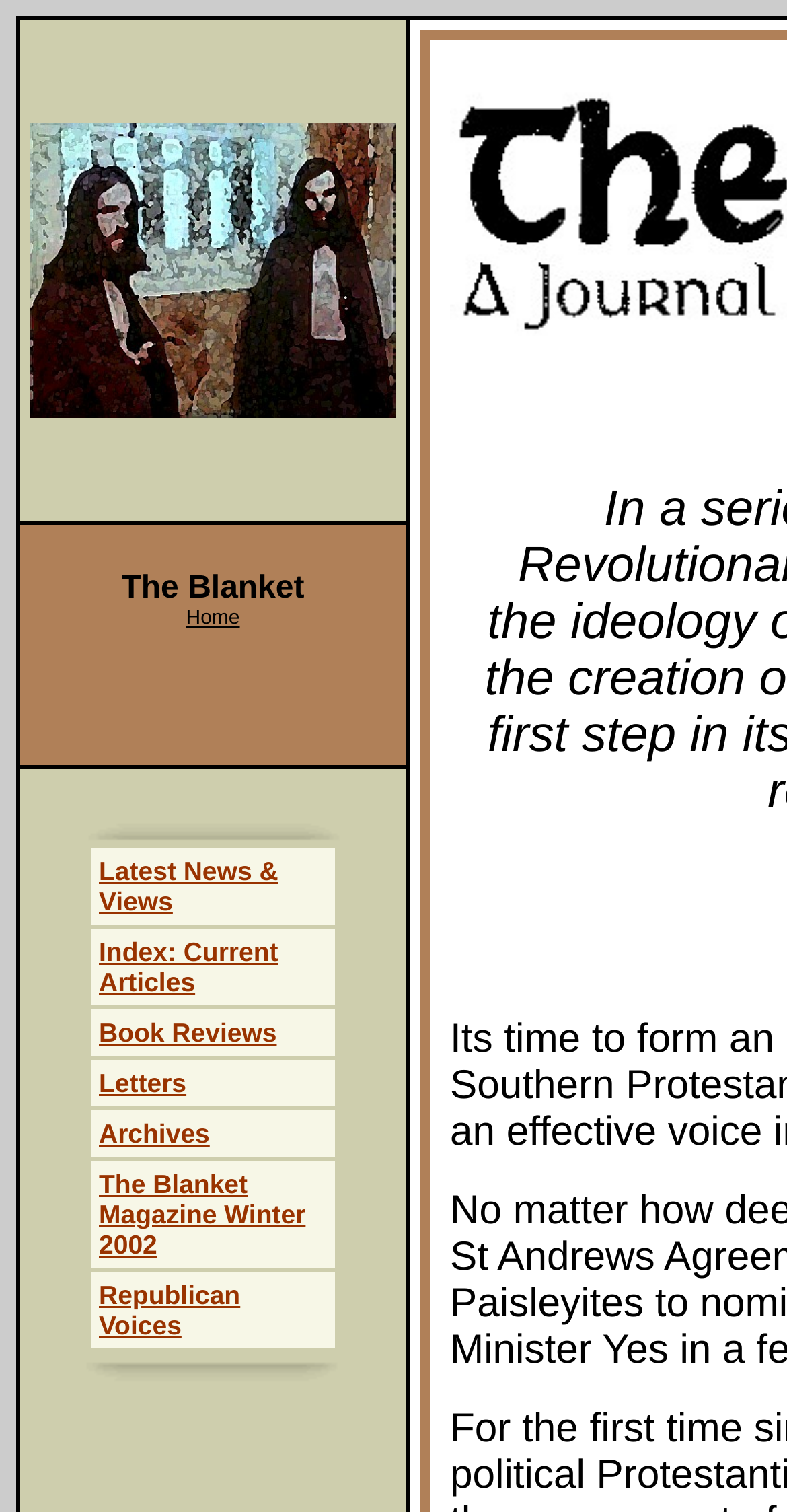What is the title of the magazine listed under 'Latest News & Views'?
Based on the visual details in the image, please answer the question thoroughly.

The title of the magazine listed under 'Latest News & Views' is 'The Blanket Magazine Winter 2002', which can be found in the fifth row of the table.